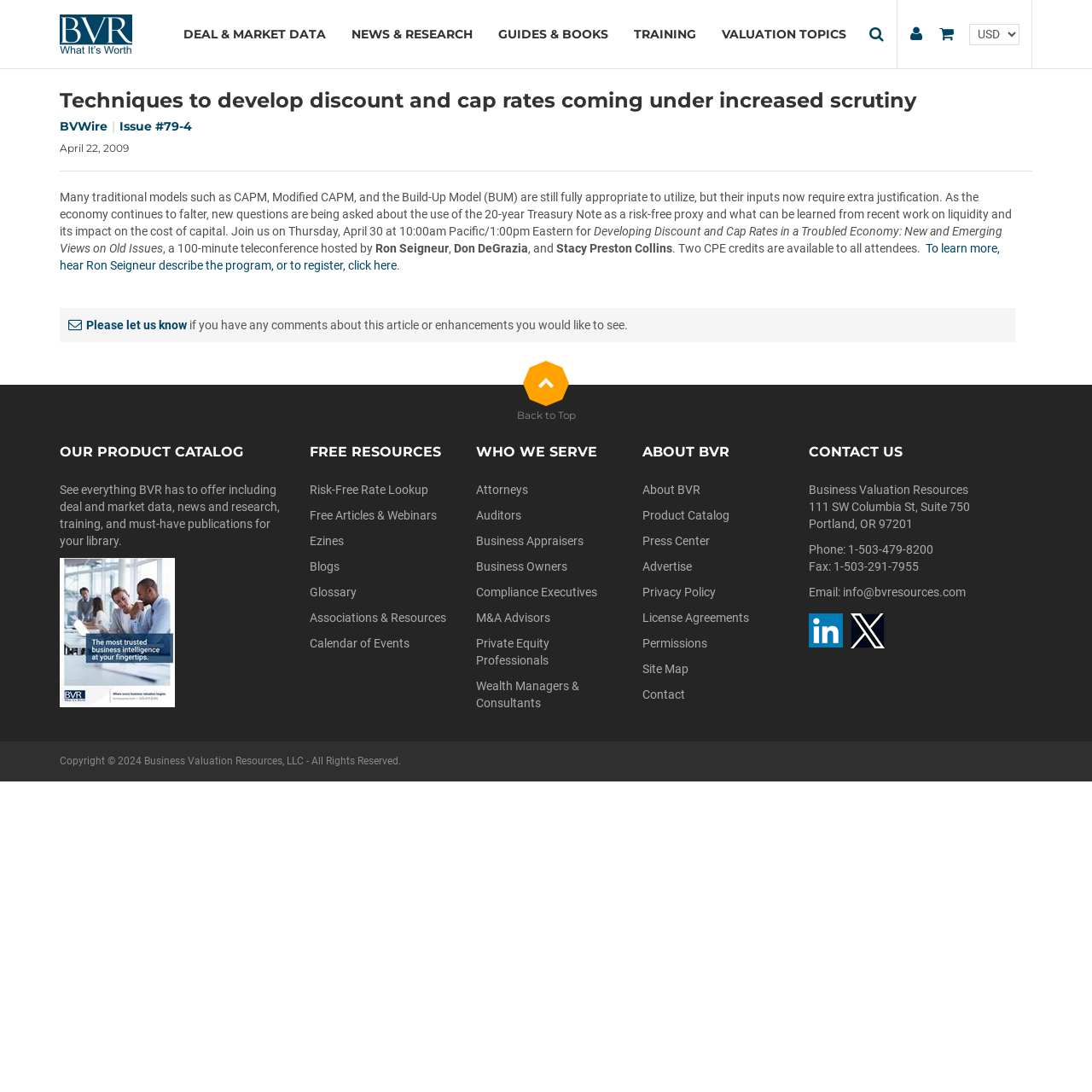Pinpoint the bounding box coordinates of the element you need to click to execute the following instruction: "Read about developing discount and cap rates". The bounding box should be represented by four float numbers between 0 and 1, in the format [left, top, right, bottom].

[0.055, 0.174, 0.927, 0.218]